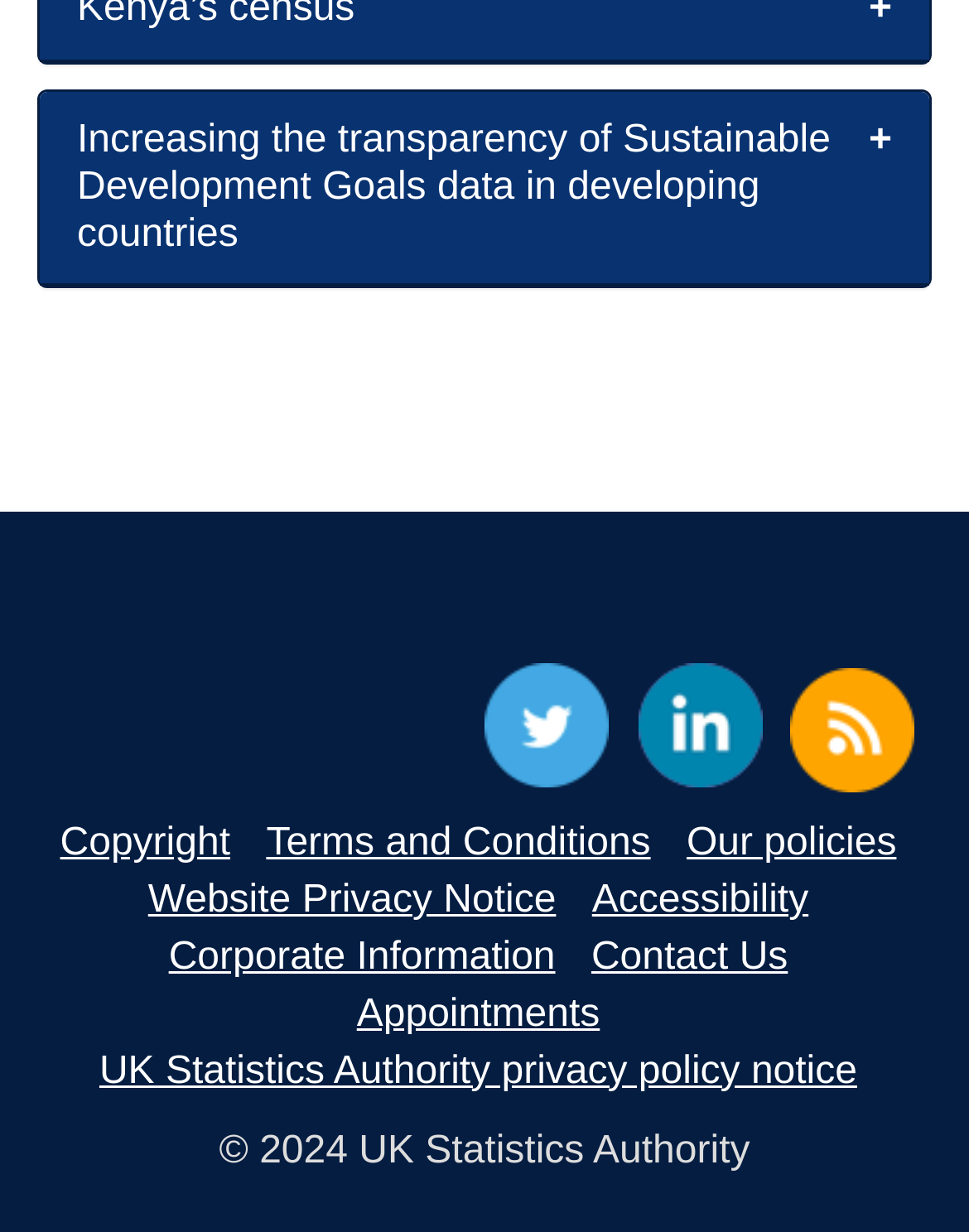Find the coordinates for the bounding box of the element with this description: "Website Privacy Notice".

[0.153, 0.714, 0.574, 0.748]